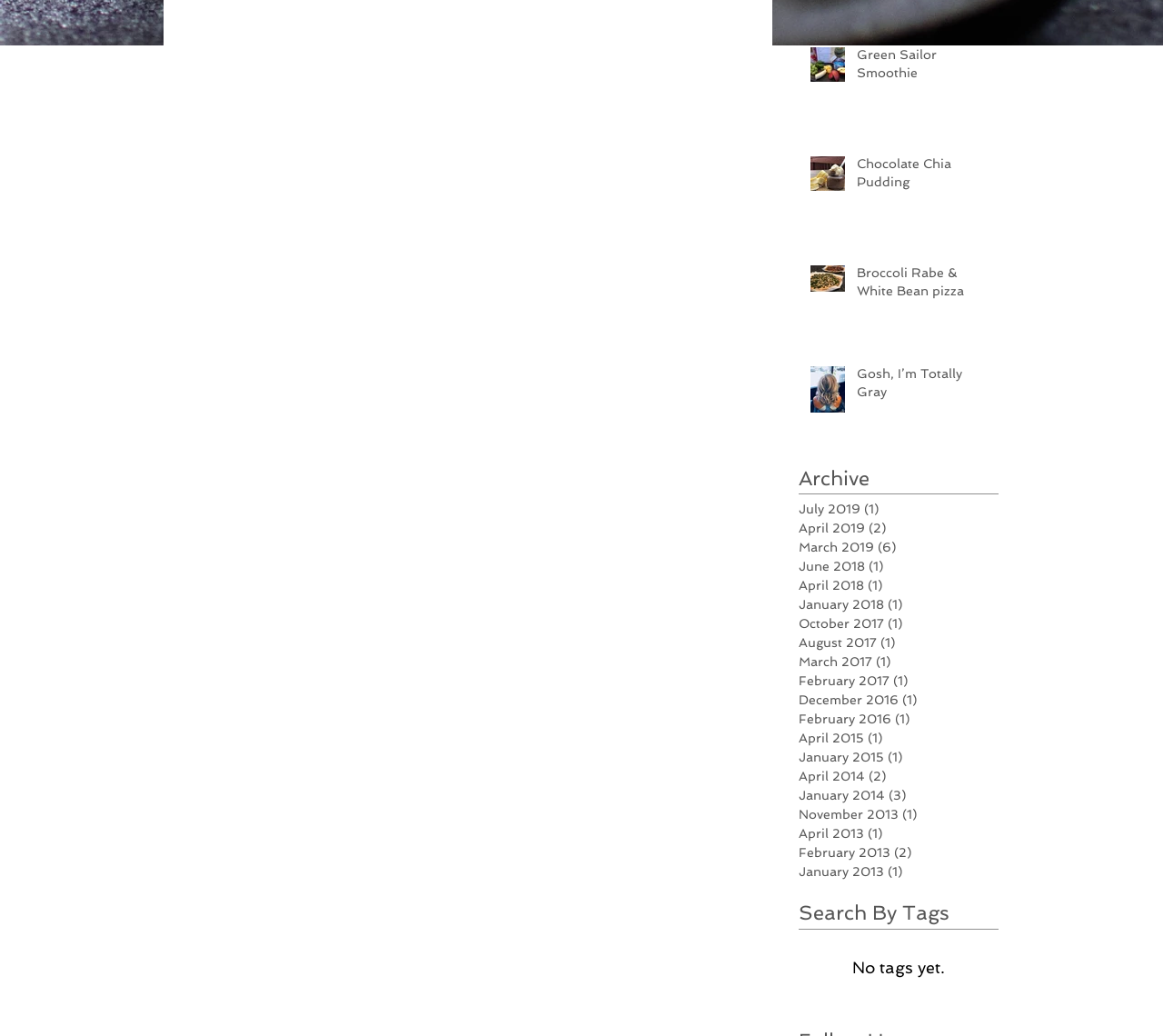Please identify the bounding box coordinates of the clickable area that will fulfill the following instruction: "Write a comment". The coordinates should be in the format of four float numbers between 0 and 1, i.e., [left, top, right, bottom].

[0.18, 0.049, 0.625, 0.098]